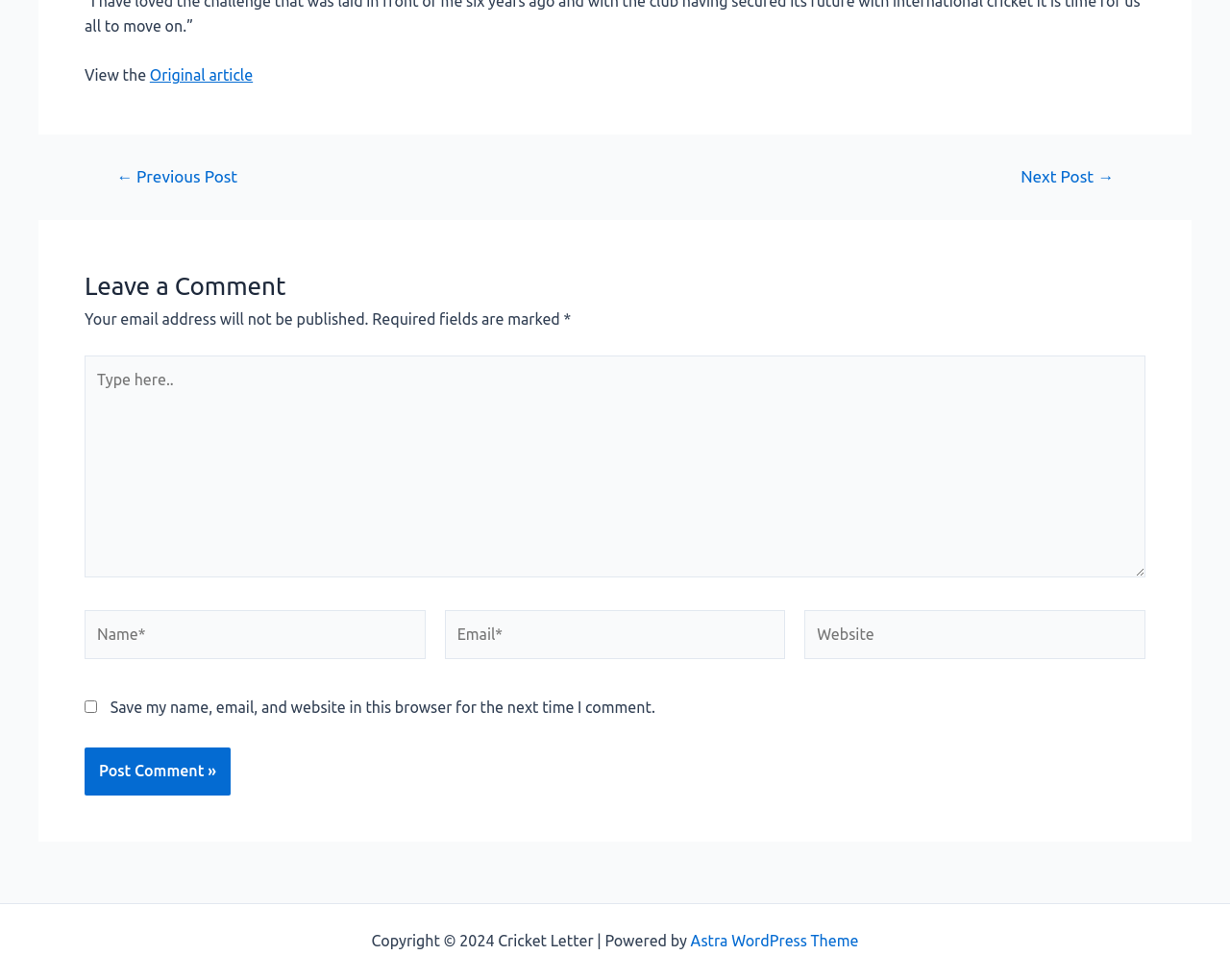Determine the bounding box coordinates of the UI element described below. Use the format (top-left x, top-left y, bottom-right x, bottom-right y) with floating point numbers between 0 and 1: Original article

[0.122, 0.068, 0.206, 0.085]